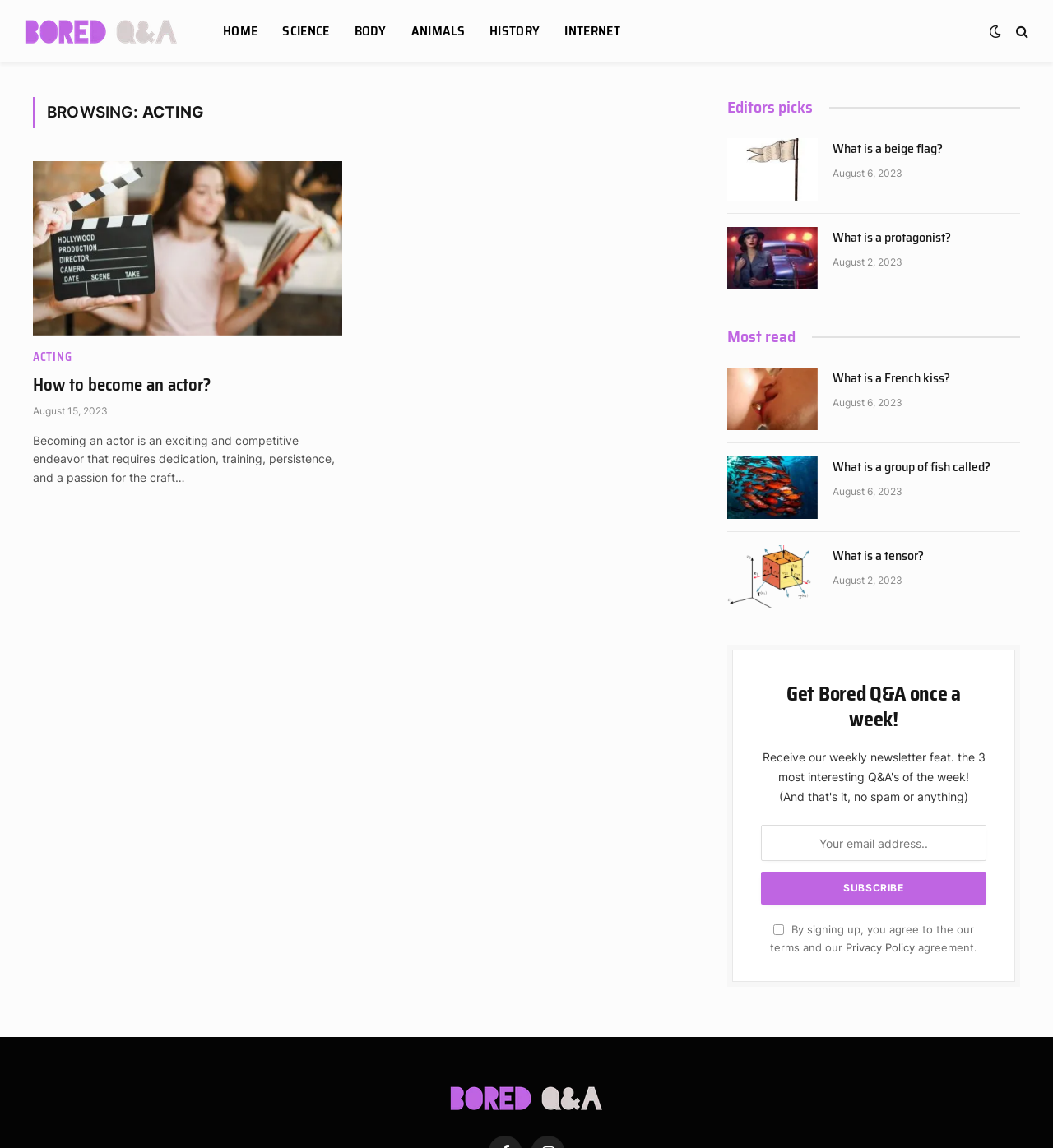Identify the bounding box coordinates of the region that needs to be clicked to carry out this instruction: "Read about What is a beige flag?". Provide these coordinates as four float numbers ranging from 0 to 1, i.e., [left, top, right, bottom].

[0.691, 0.12, 0.777, 0.175]